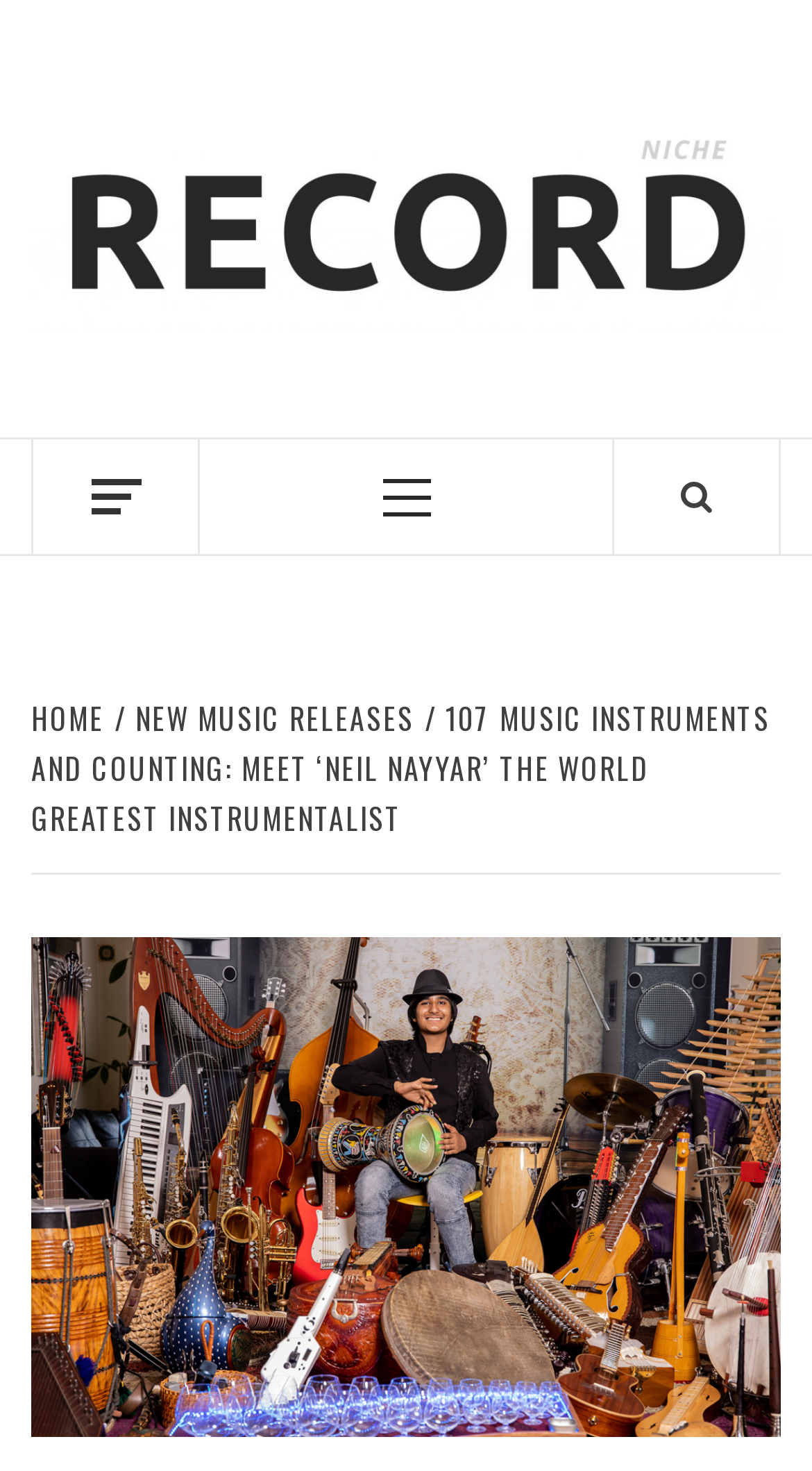Elaborate on the information and visuals displayed on the webpage.

The webpage appears to be a blog post about a musician named Neil Nayyar, who is known for playing 107 music instruments. At the top of the page, there is a logo of "Record Niche" which is an image with a link to the website. Below the logo, there is a heading that reads "MUSIC BLOG SPECIALIST SOUNDS AND NICHE MUSIC DROPS".

On the left side of the page, there is a layout table with a link, and below it, there is a button labeled "Primary Menu" that controls the primary menu. To the right of the button, there is a social media icon, represented by a Unicode character.

The main content of the page is divided into sections, with a navigation menu at the top, labeled "Breadcrumbs". The navigation menu has three links: "HOME", "NEW MUSIC RELEASES", and the title of the current page, "107 MUSIC INSTRUMENTS AND COUNTING: MEET ‘NEIL NAYYAR’ THE WORLD GREATEST INSTRUMENTALIST". The current page title is the longest link, spanning almost the entire width of the navigation menu.